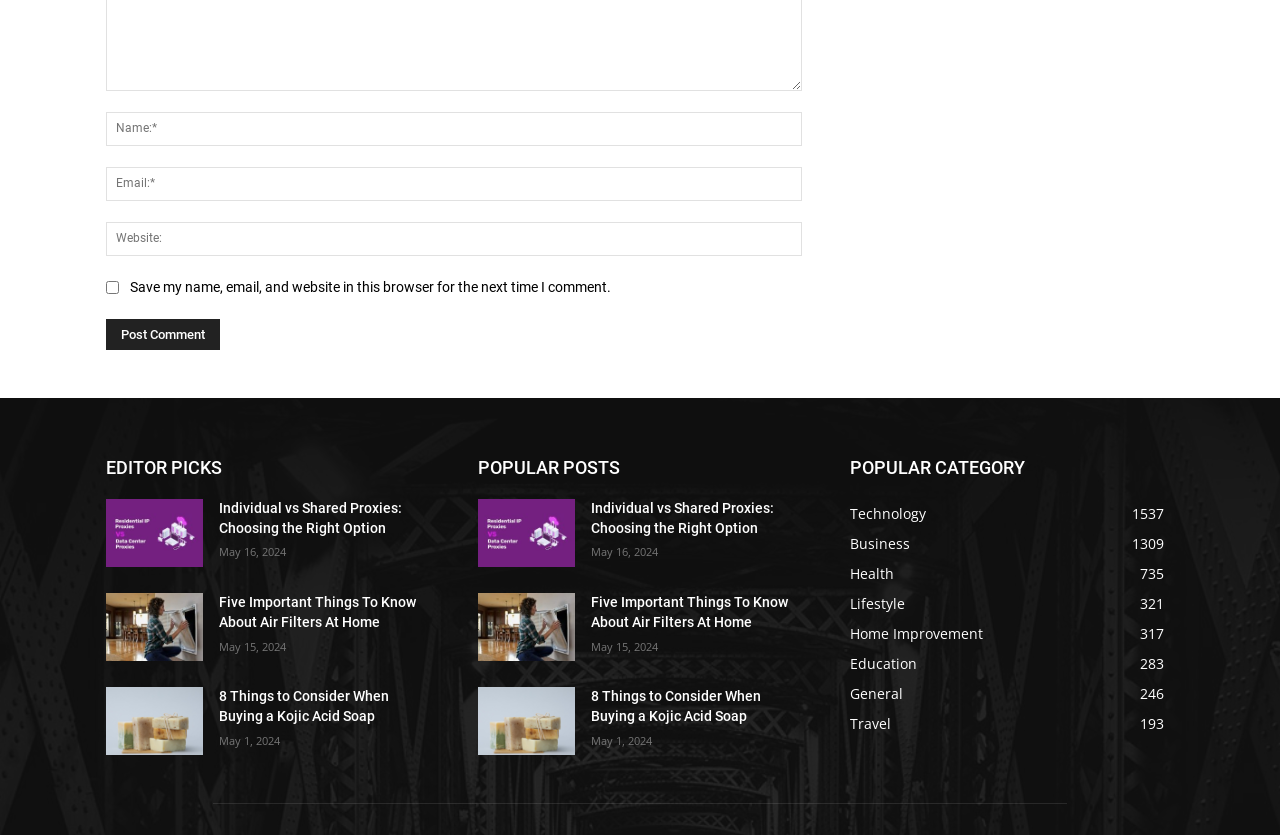Please answer the following question using a single word or phrase: 
What is the purpose of the textboxes at the top?

Commenting